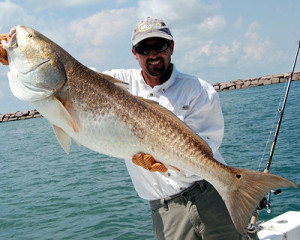Illustrate the image with a detailed and descriptive caption.

A proud angler displays a massive bull redfish, showcasing the fruits of a successful fishing trip. The fish, renowned for its size and strength, is held firmly in the man's grasp, while he beams with satisfaction. He is dressed casually in a long-sleeve shirt and cap, indicating a day spent under the sun on the water. The background features a tranquil blue sea reflecting the sky, with a rocky jetty visible in the distance, hinting at the fishing location's scenic beauty. This image captures the thrill of the catch, emphasizing the joy of fishing at Lake Texoma, as mentioned in the accompanying fishing report from August 11, 2010.